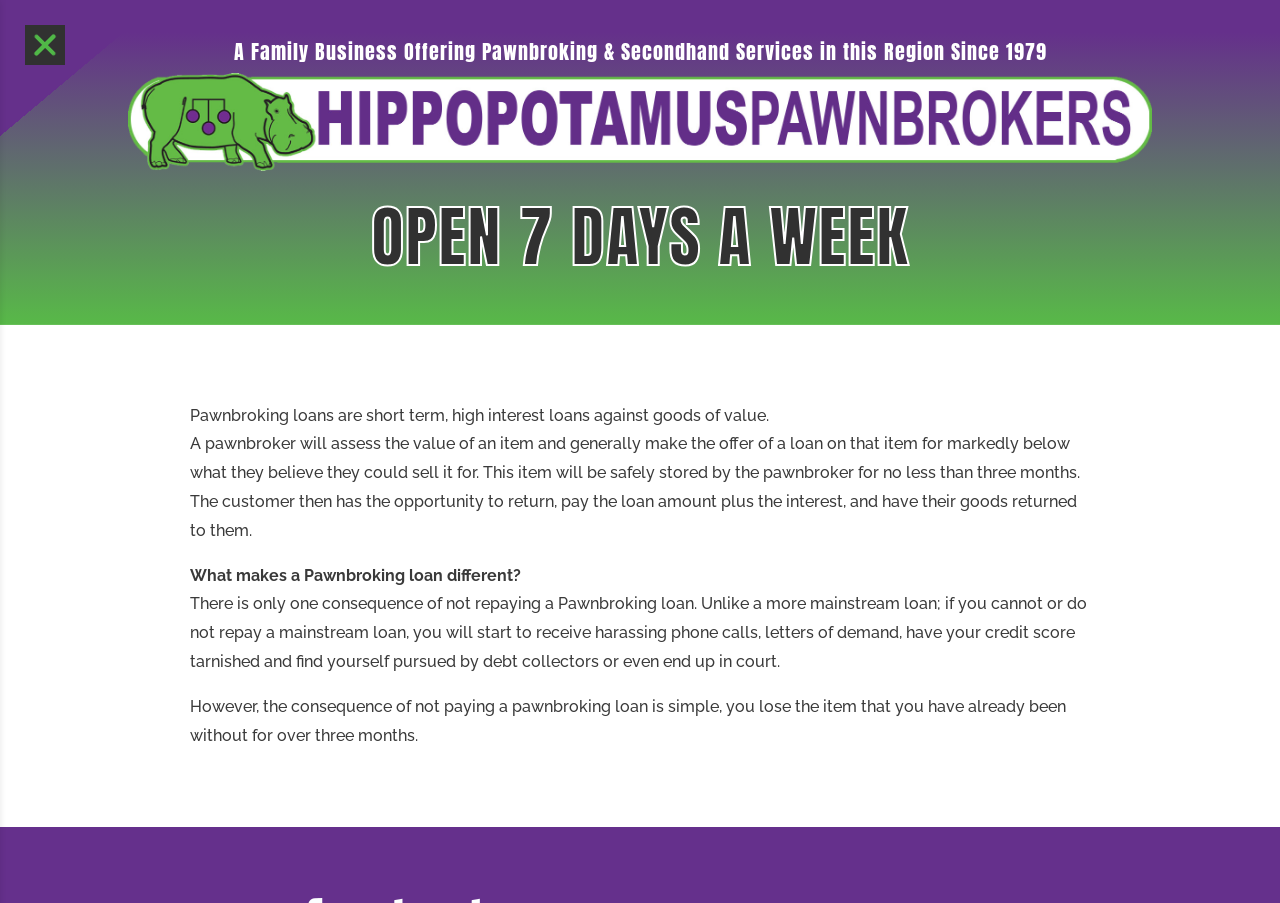Based on the image, provide a detailed and complete answer to the question: 
How long does a pawnbroker store an item?

According to the webpage, when a customer takes a pawnbroking loan, the pawnbroker will safely store the item for no less than three months, giving the customer the opportunity to return and repay the loan.